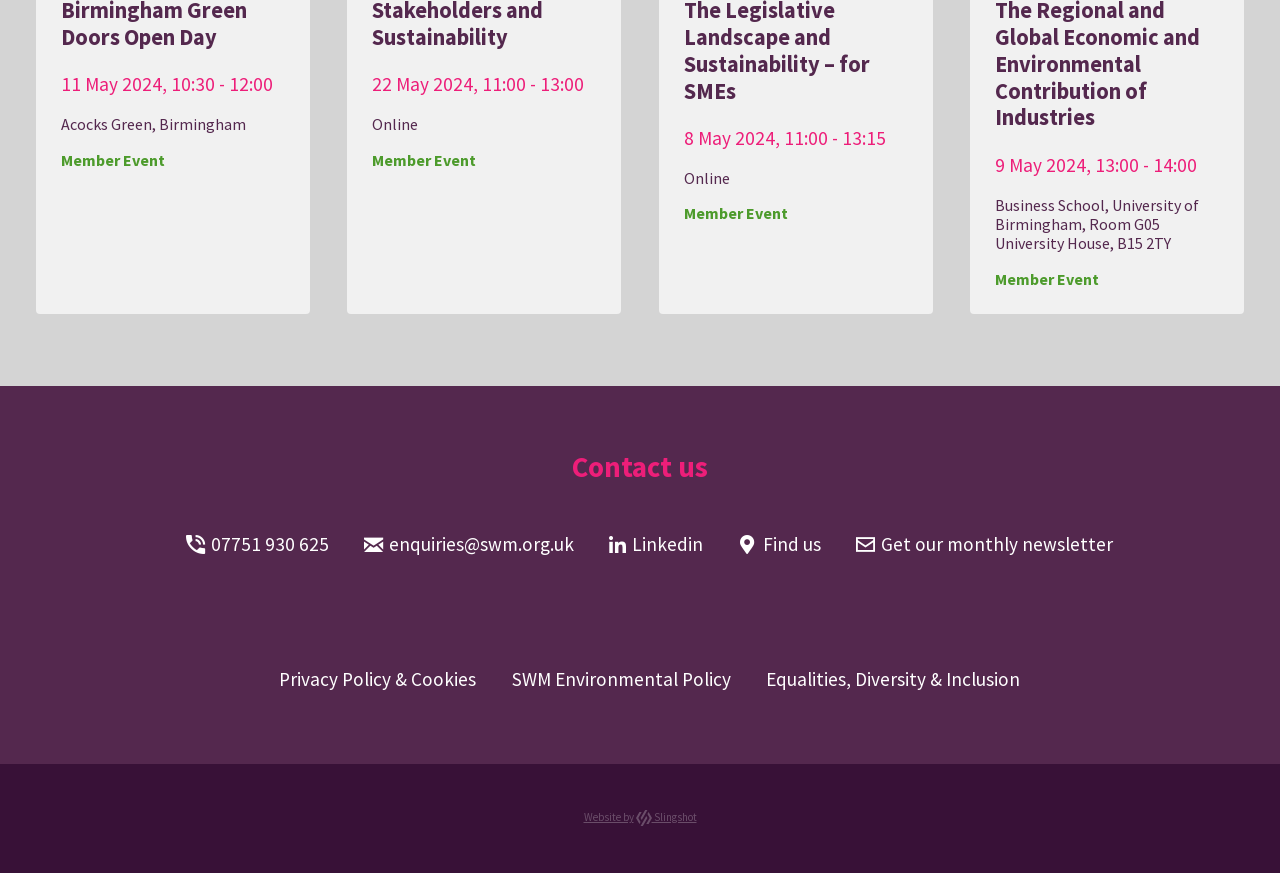Refer to the image and offer a detailed explanation in response to the question: How many events are listed on this page?

I counted the number of event listings on the page, each containing a date, time, location, and event type. There are four such listings.